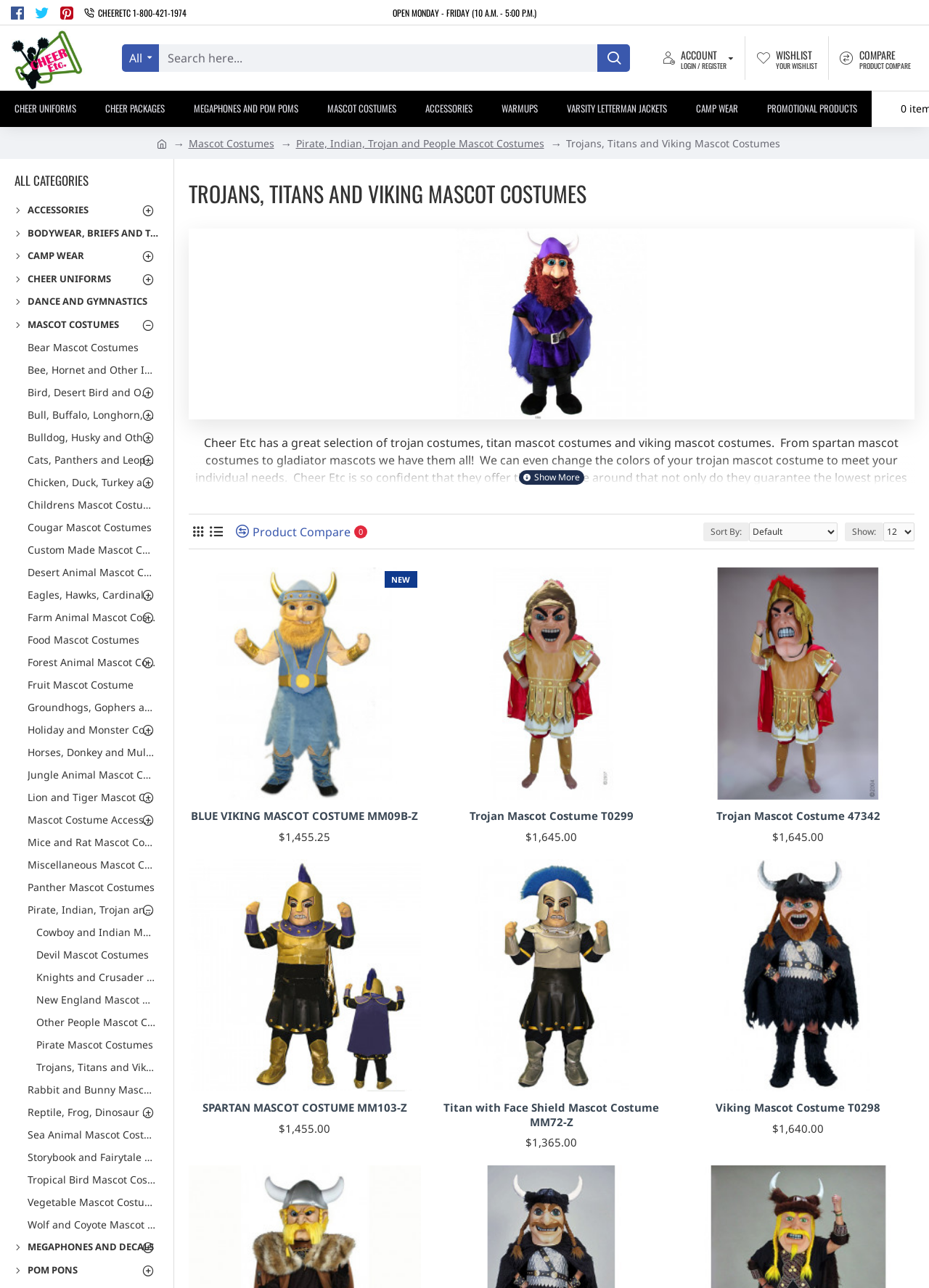Give a detailed account of the webpage's layout and content.

This webpage is an online store specializing in cheerleading and mascot costumes. At the top, there is a navigation bar with several links, including "Cheer Etc.- Your Cheerleading Store" with an accompanying image, "OPEN MONDAY - FRIDAY (10 A.M. - 5:00 P.M.)", and a search bar with a button. Below the navigation bar, there are several categories listed, including "CHEER UNIFORMS", "CHEER PACKAGES", "MEGAPHONES AND POM POMS", and "MASCOT COSTUMES", among others.

The main content of the page is dedicated to mascot costumes, with a heading "ALL CATEGORIES" and a list of subcategories, including "ACCESSORIES", "BODYWEAR, BRIEFS AND TANK TOPS", "CAMP WEAR", and "CHEER UNIFORMS", among others. Each subcategory has a heading and a list of links to specific types of mascot costumes, such as "Bear Mascot Costumes", "Bee, Hornet and Other Insect Mascot Costumes", and "Trojans, Titans and Viking Mascot Costumes". There are over 30 links to different types of mascot costumes, indicating a wide selection available on the website.

The layout of the page is organized, with clear headings and concise text, making it easy to navigate and find specific types of mascot costumes.